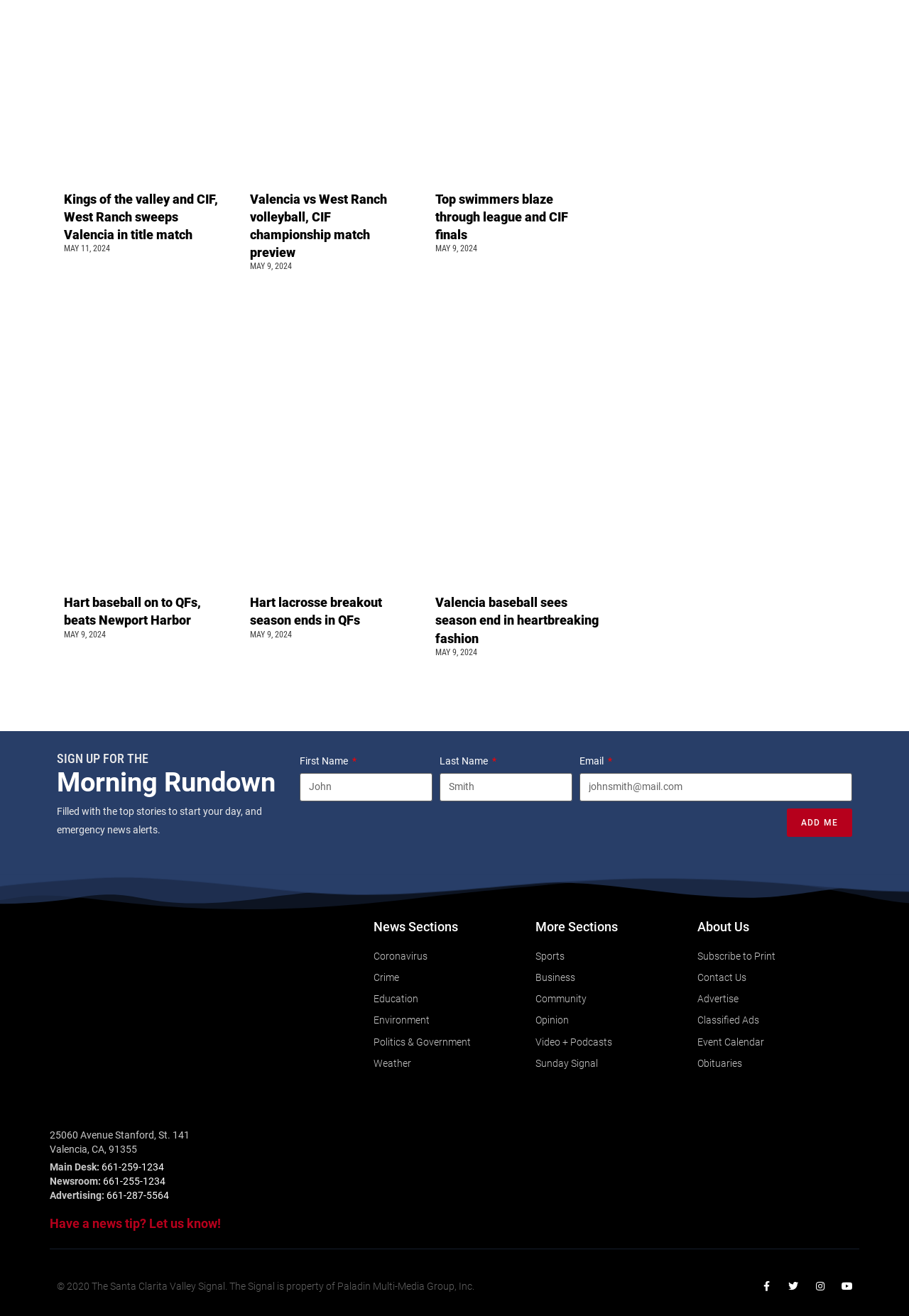What is the main topic of this webpage?
Look at the screenshot and respond with a single word or phrase.

News